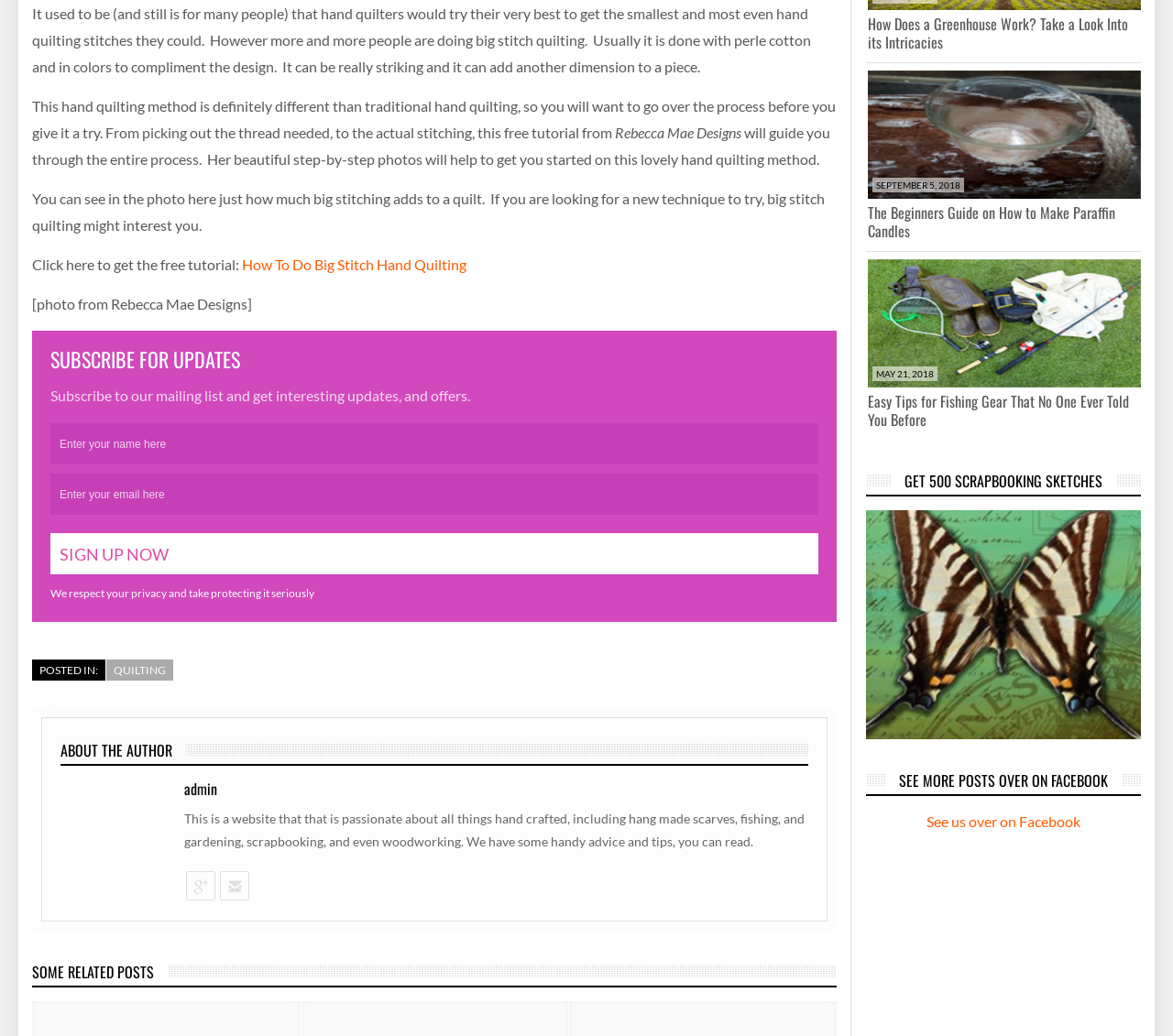Identify the bounding box of the UI element that matches this description: "Quilting".

[0.091, 0.636, 0.148, 0.657]